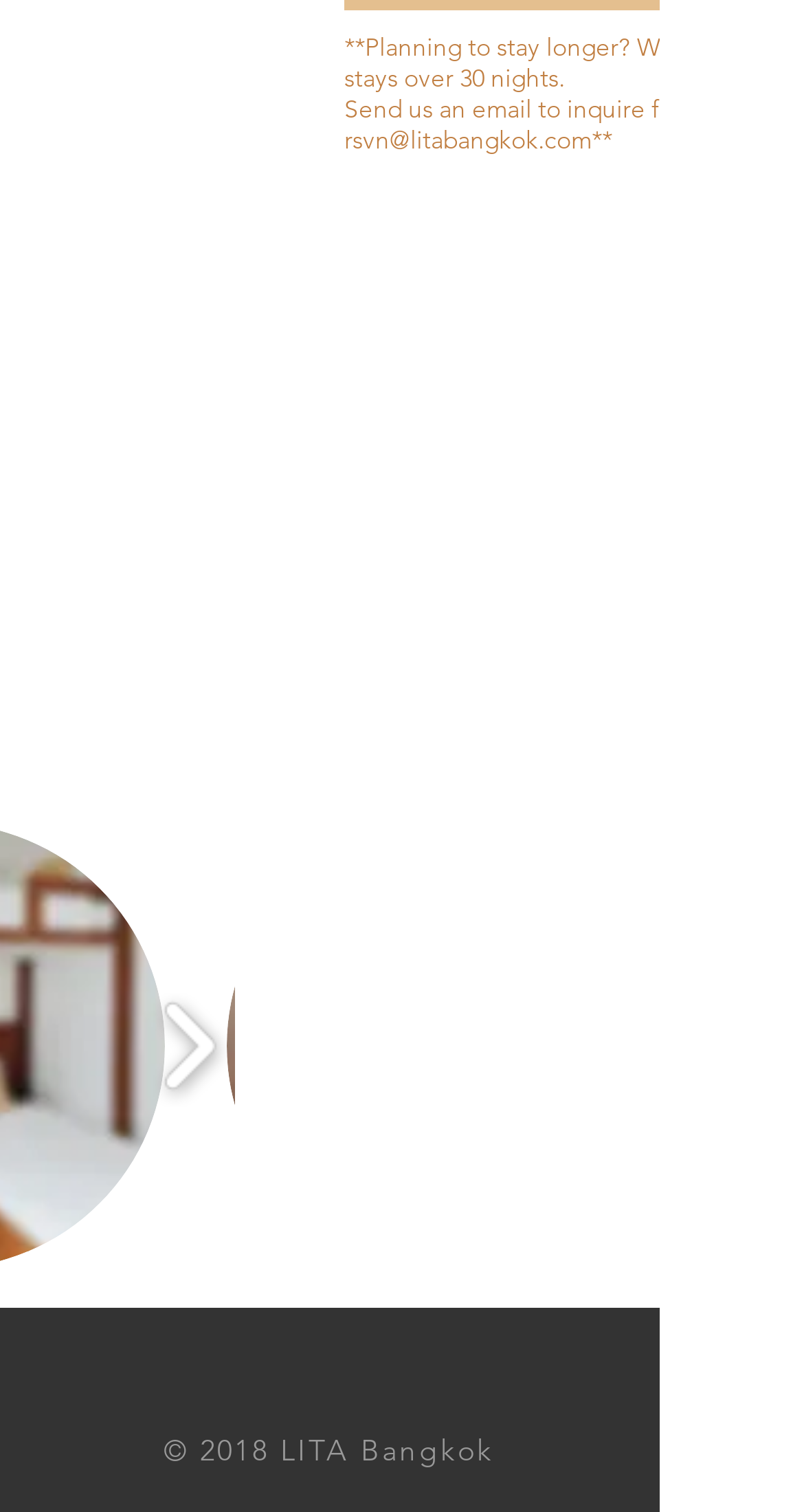How many social media icons are there?
Could you please answer the question thoroughly and with as much detail as possible?

In the social bar section at the bottom of the page, there are two link elements with the text 'Grey Facebook Icon' and 'Grey Instagram Icon', indicating two social media icons.